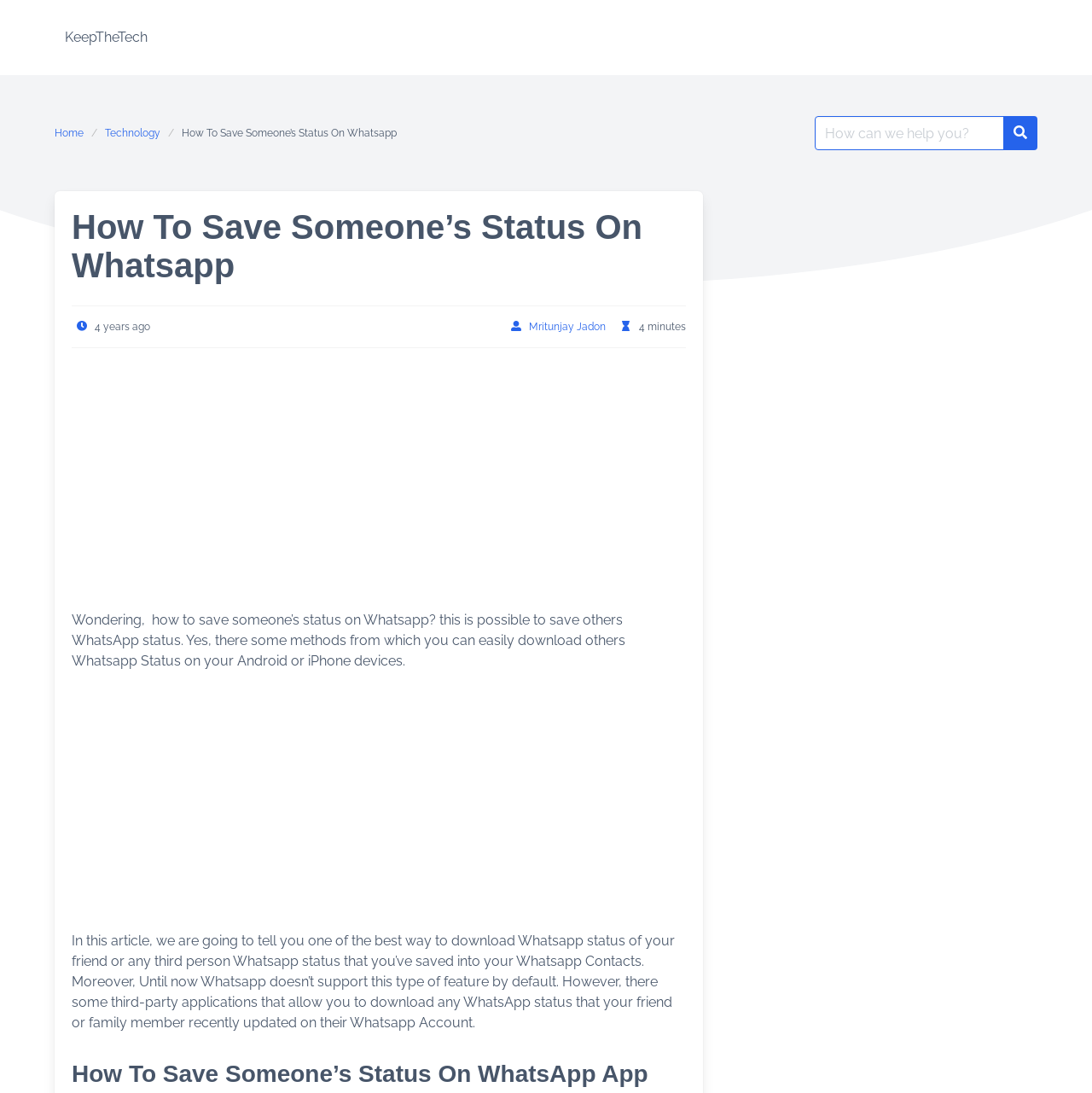Please provide a one-word or short phrase answer to the question:
What is the purpose of this webpage?

Save WhatsApp status